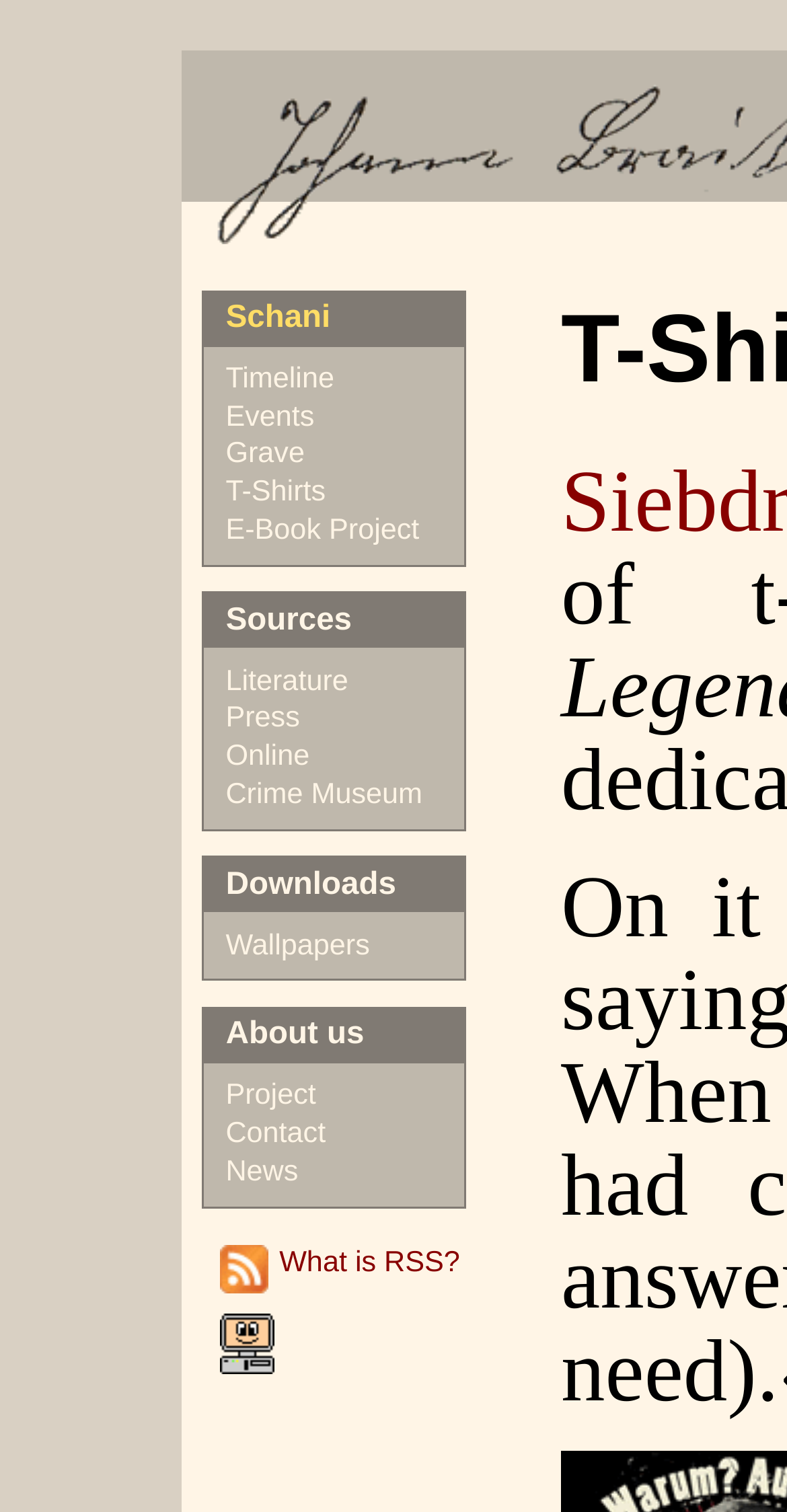Specify the bounding box coordinates of the area that needs to be clicked to achieve the following instruction: "View T-Shirts".

[0.287, 0.315, 0.414, 0.336]